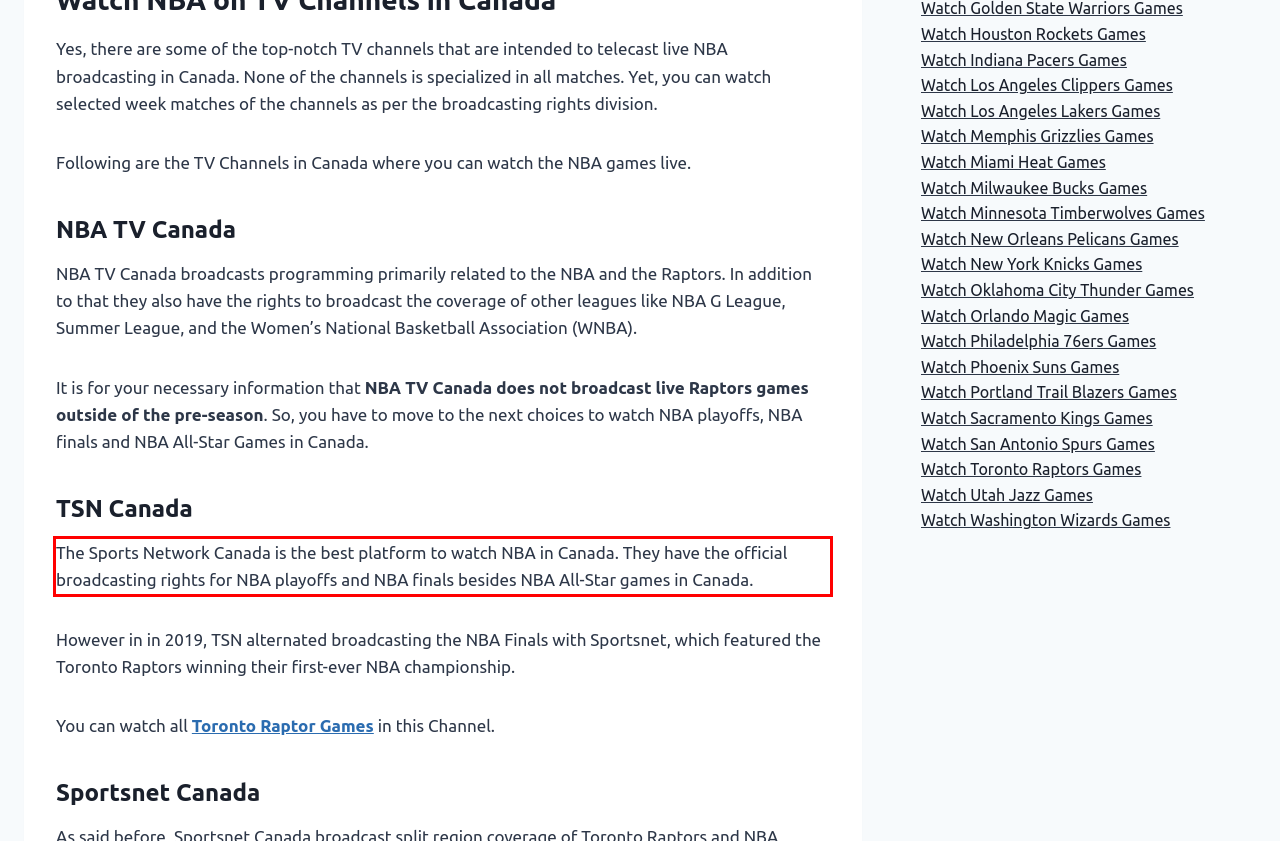Using the provided screenshot of a webpage, recognize the text inside the red rectangle bounding box by performing OCR.

The Sports Network Canada is the best platform to watch NBA in Canada. They have the official broadcasting rights for NBA playoffs and NBA finals besides NBA All-Star games in Canada.